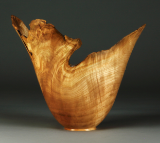Where are the artisans who created this vessel from?
With the help of the image, please provide a detailed response to the question.

The caption states that the vessel 'exemplifies the skill and creativity of the artisans from Rappahannock County', which implies that the artisans who created this vessel are from Rappahannock County.